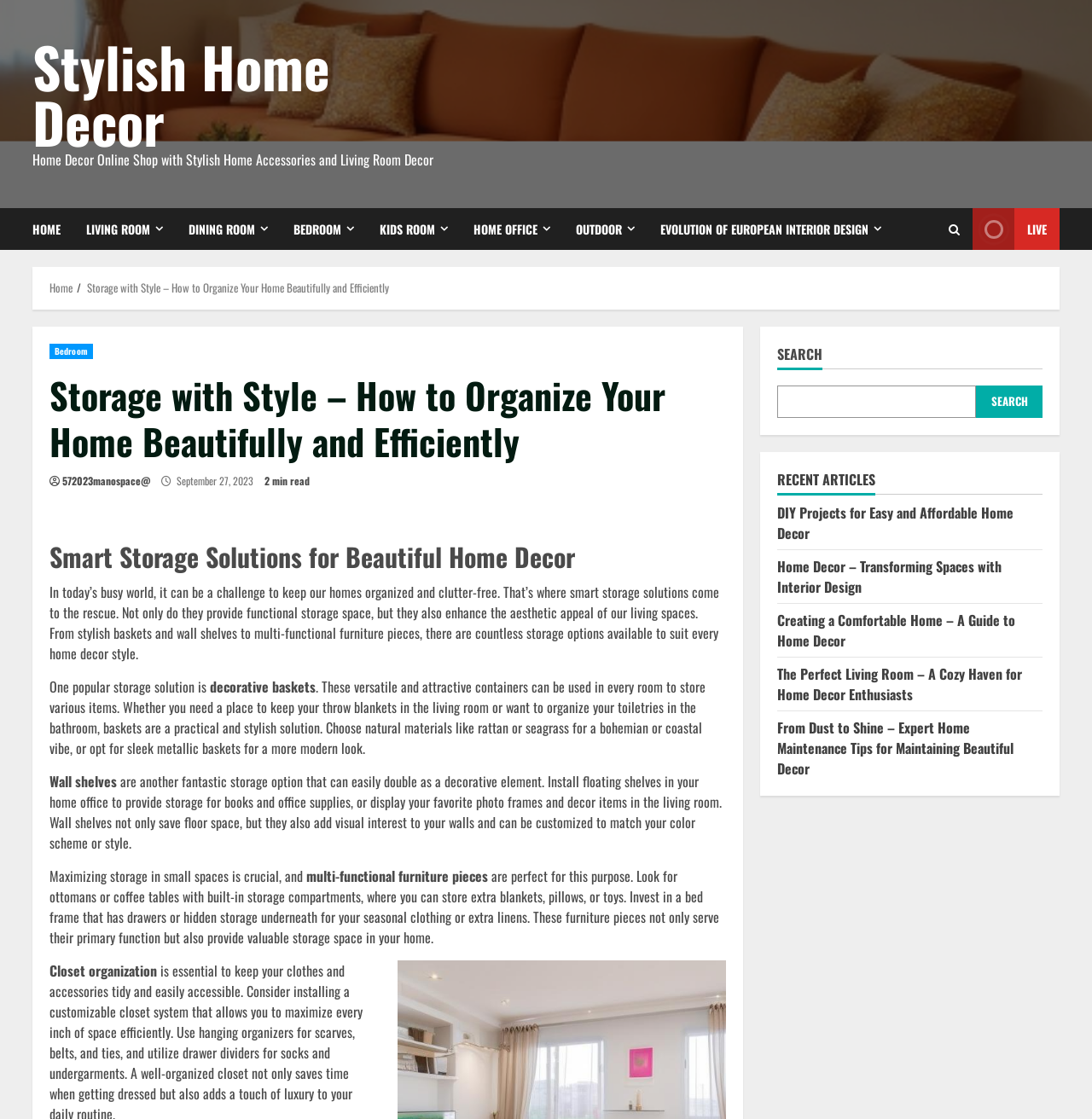With reference to the screenshot, provide a detailed response to the question below:
How many links are there in the navigation section?

I counted the links in the navigation section, which is represented by the 'Breadcrumbs' element, and found two links: 'Home' and 'Storage with Style – How to Organize Your Home Beautifully and Efficiently'.